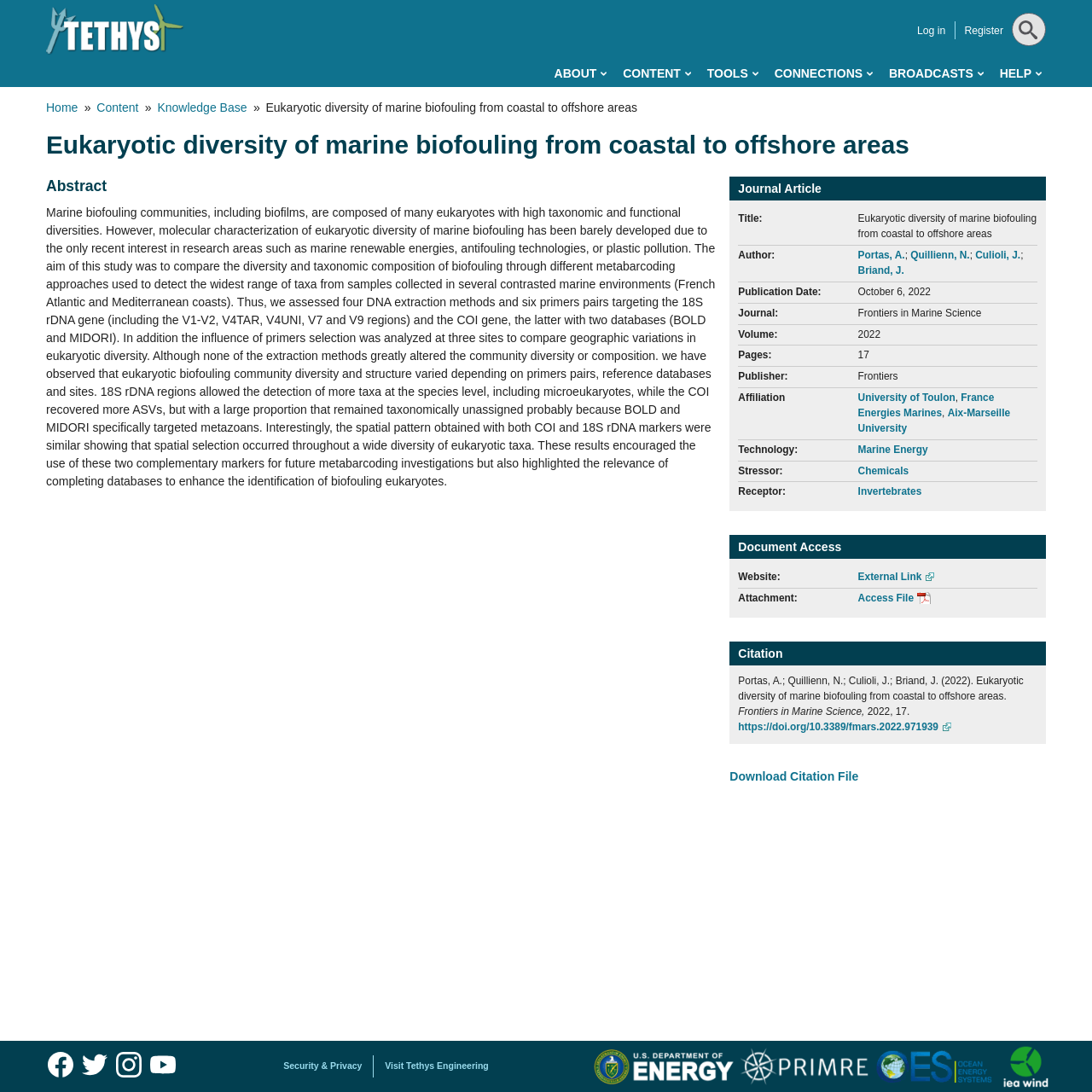Please find the bounding box coordinates of the element that needs to be clicked to perform the following instruction: "Click on the 'ABOUT' link". The bounding box coordinates should be four float numbers between 0 and 1, represented as [left, top, right, bottom].

[0.507, 0.055, 0.556, 0.08]